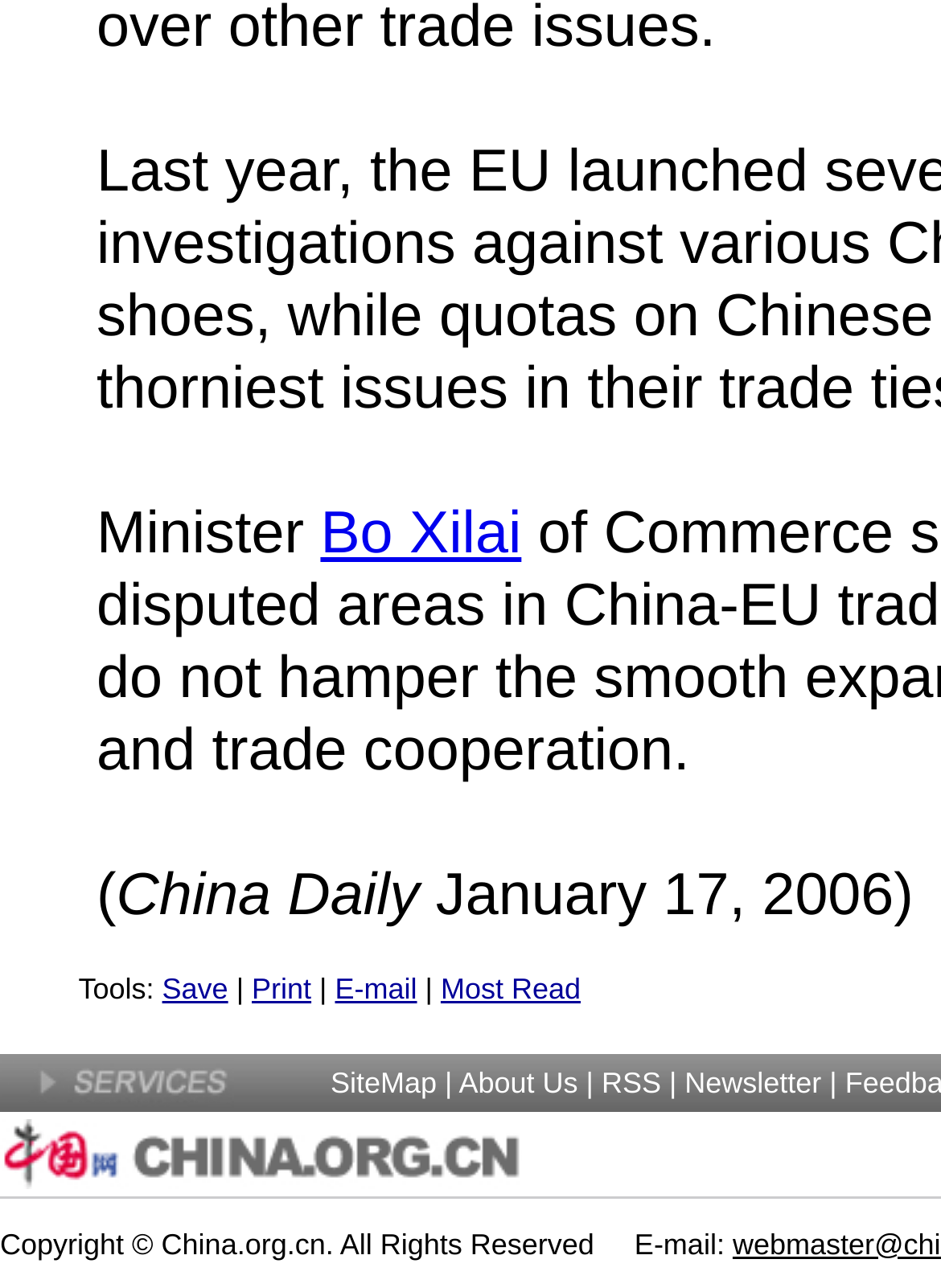Review the image closely and give a comprehensive answer to the question: Who is the minister mentioned?

The webpage mentions a minister, and the link 'Bo Xilai' is provided next to the text 'Minister', indicating that Bo Xilai is the minister being referred to.